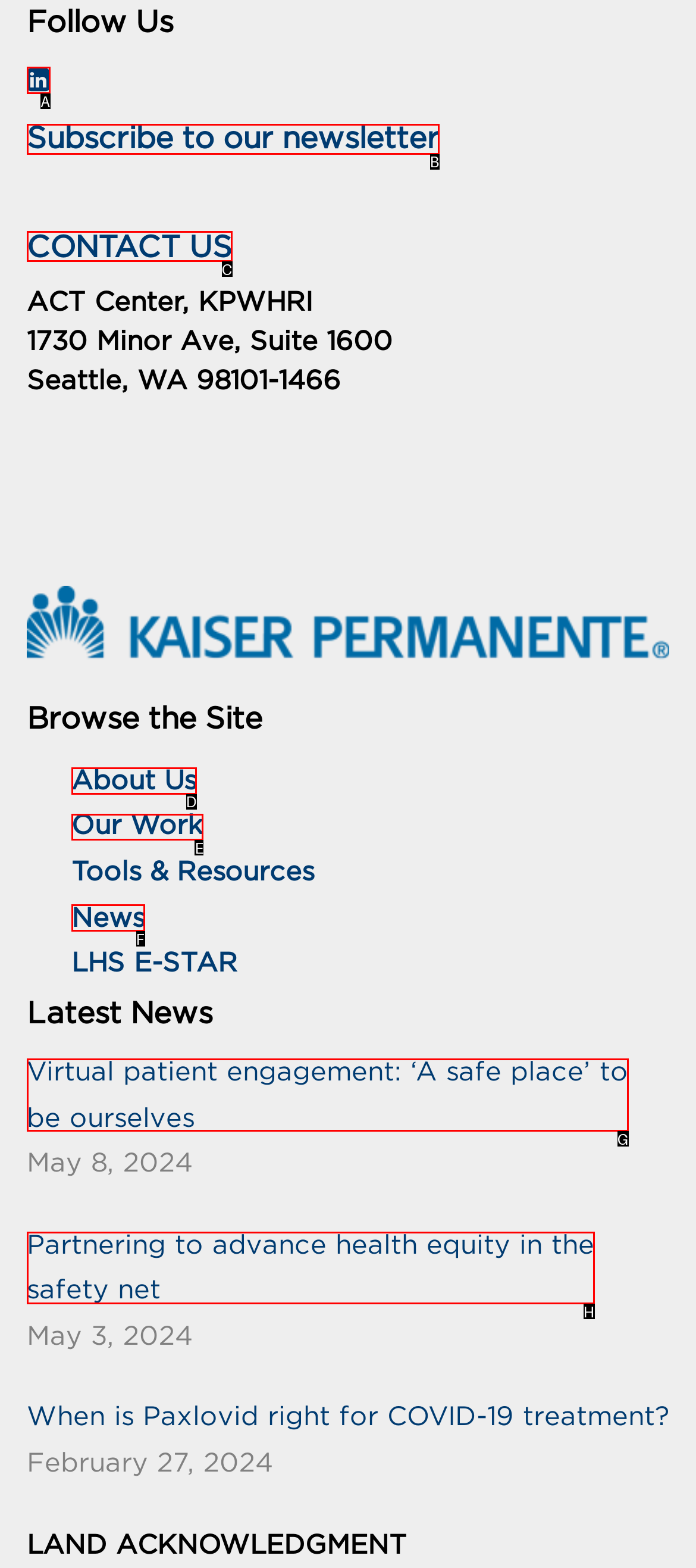Identify the correct letter of the UI element to click for this task: Learn about our work
Respond with the letter from the listed options.

E